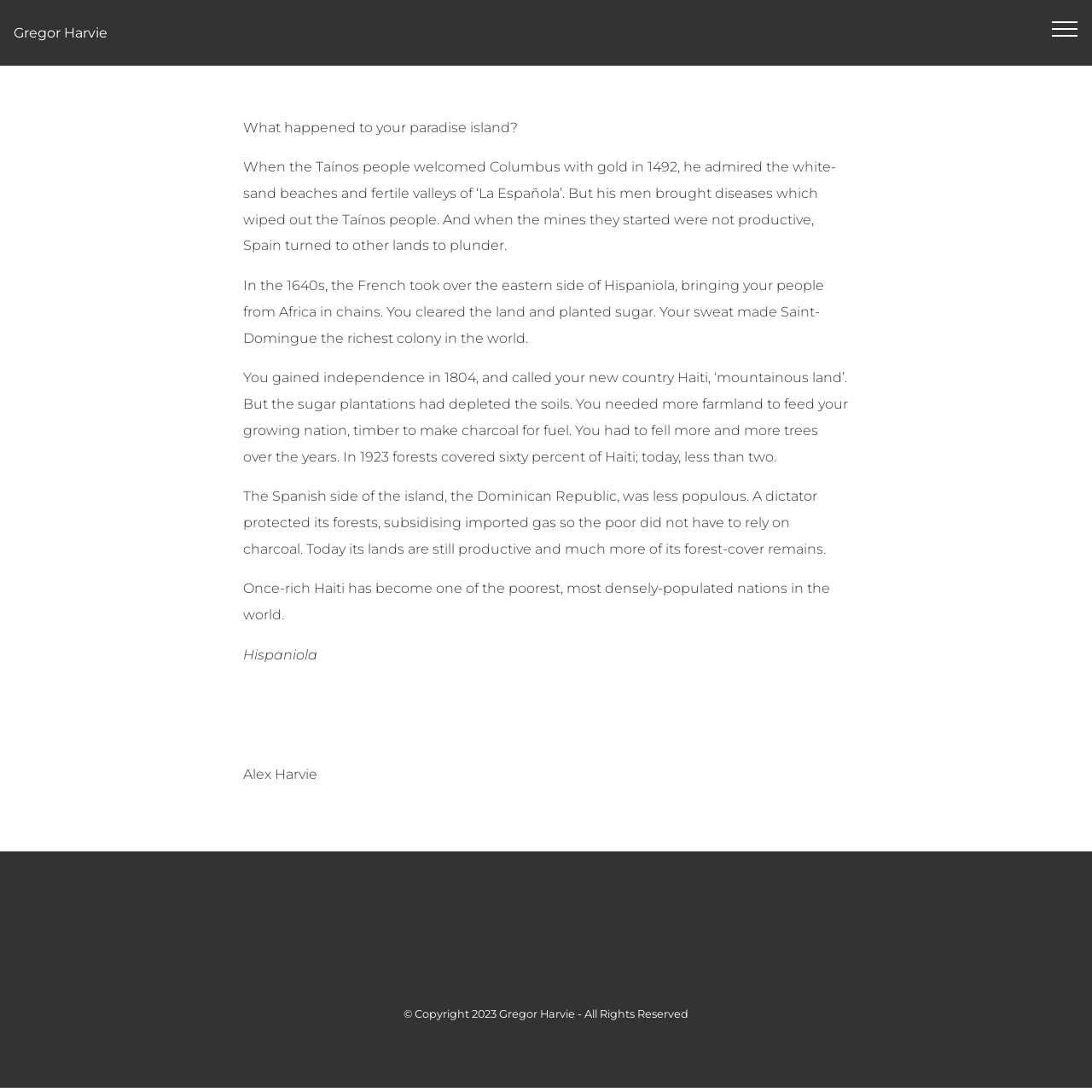By analyzing the image, answer the following question with a detailed response: What is the current state of Haiti?

The webpage states that once-rich Haiti has become one of the poorest, most densely-populated nations in the world, indicating a significant decline in its economic and environmental state.